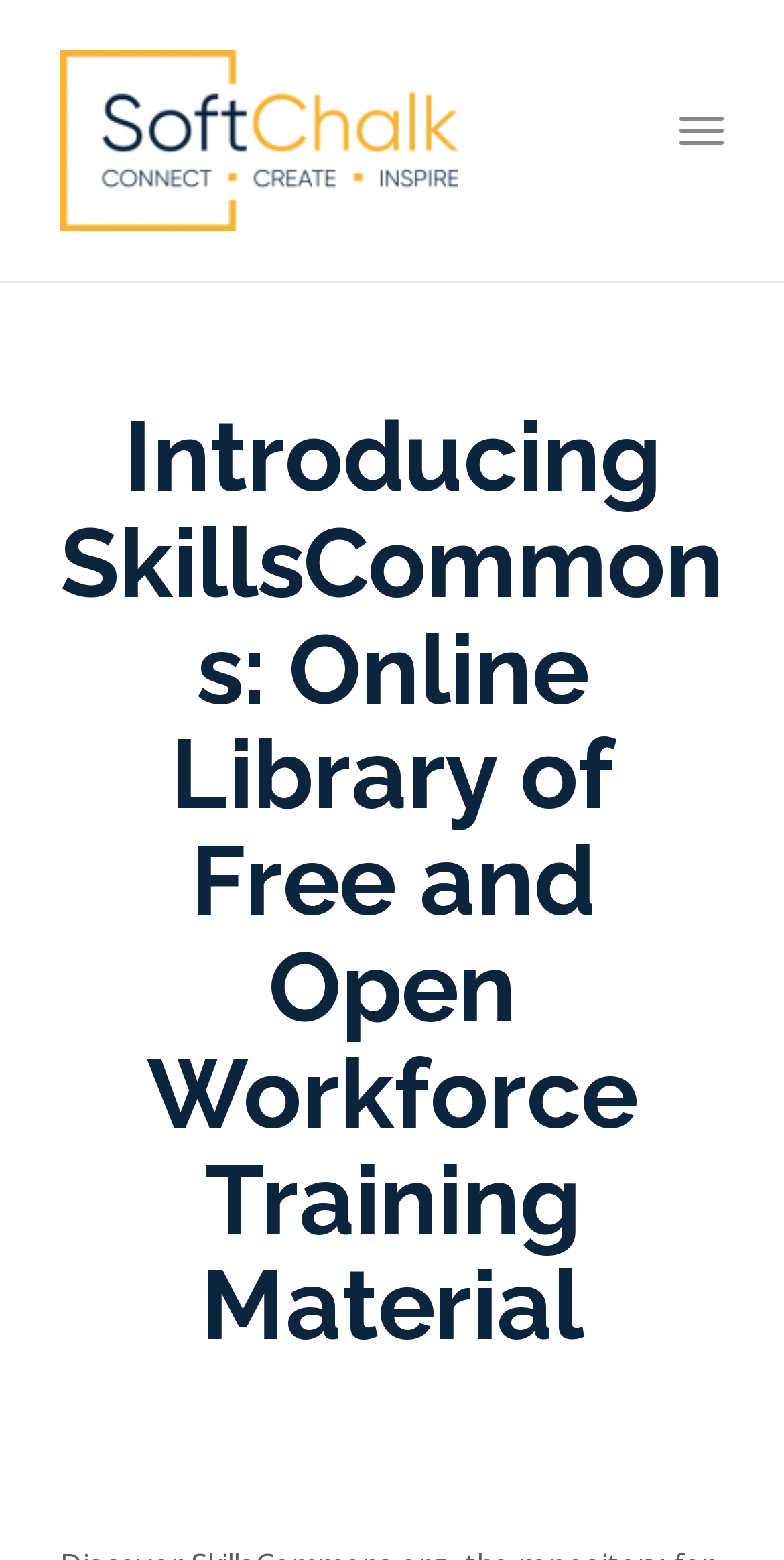Please identify the primary heading on the webpage and return its text.

Introducing SkillsCommons: Online Library of Free and Open Workforce Training Material